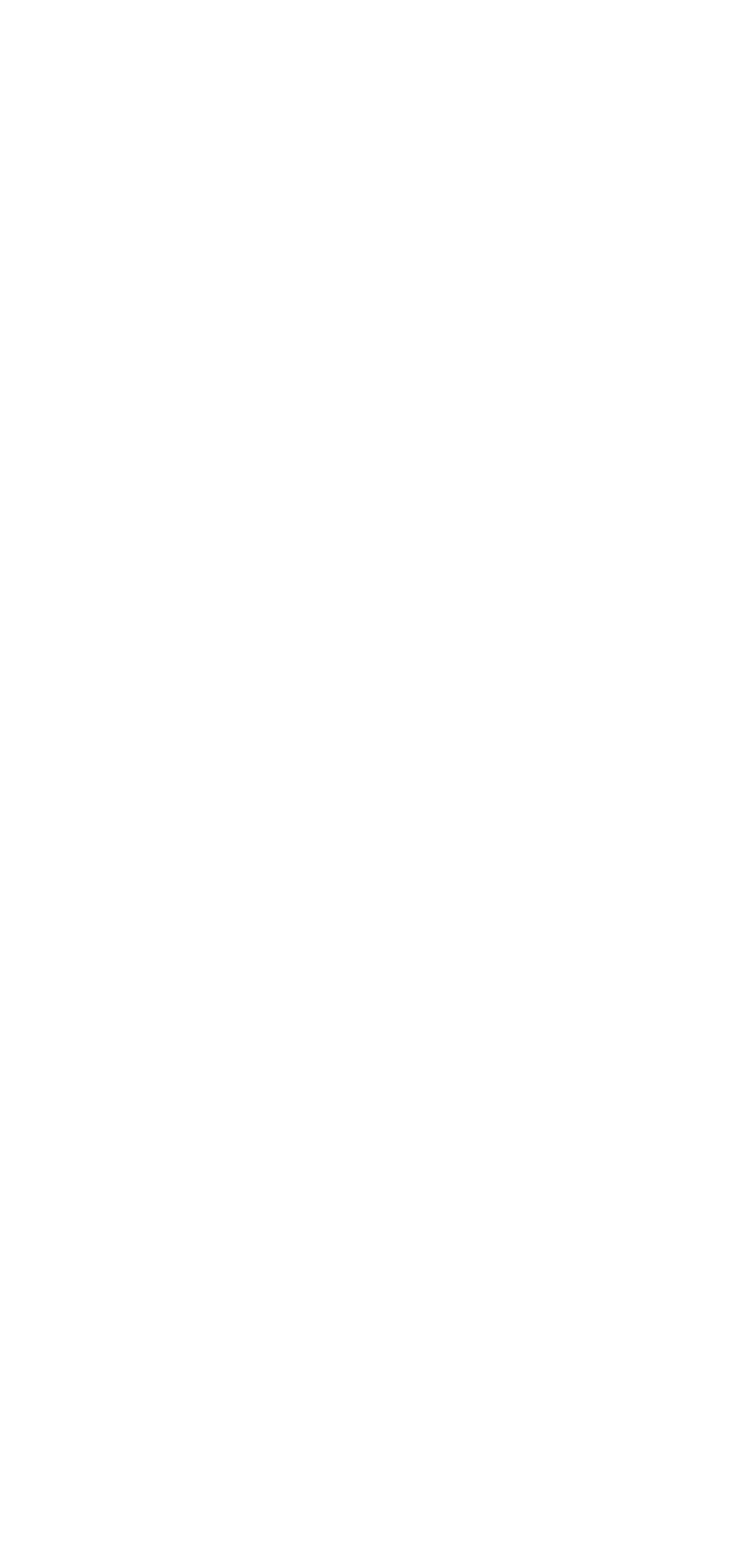Please identify the bounding box coordinates of the area that needs to be clicked to fulfill the following instruction: "Explore Industrial PCB Repairs."

[0.105, 0.4, 0.51, 0.424]